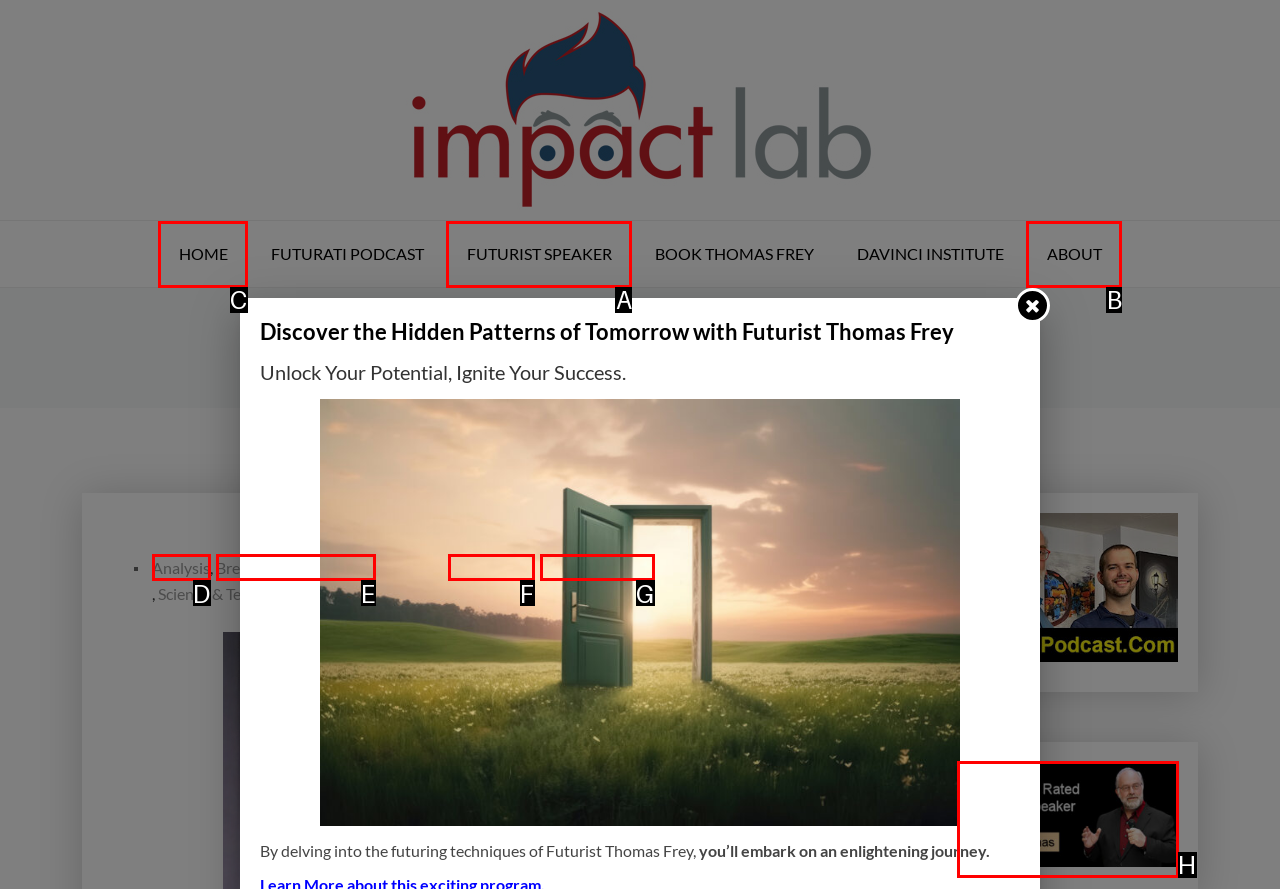Select the letter of the UI element you need to click on to fulfill this task: Go to the HOME page. Write down the letter only.

C